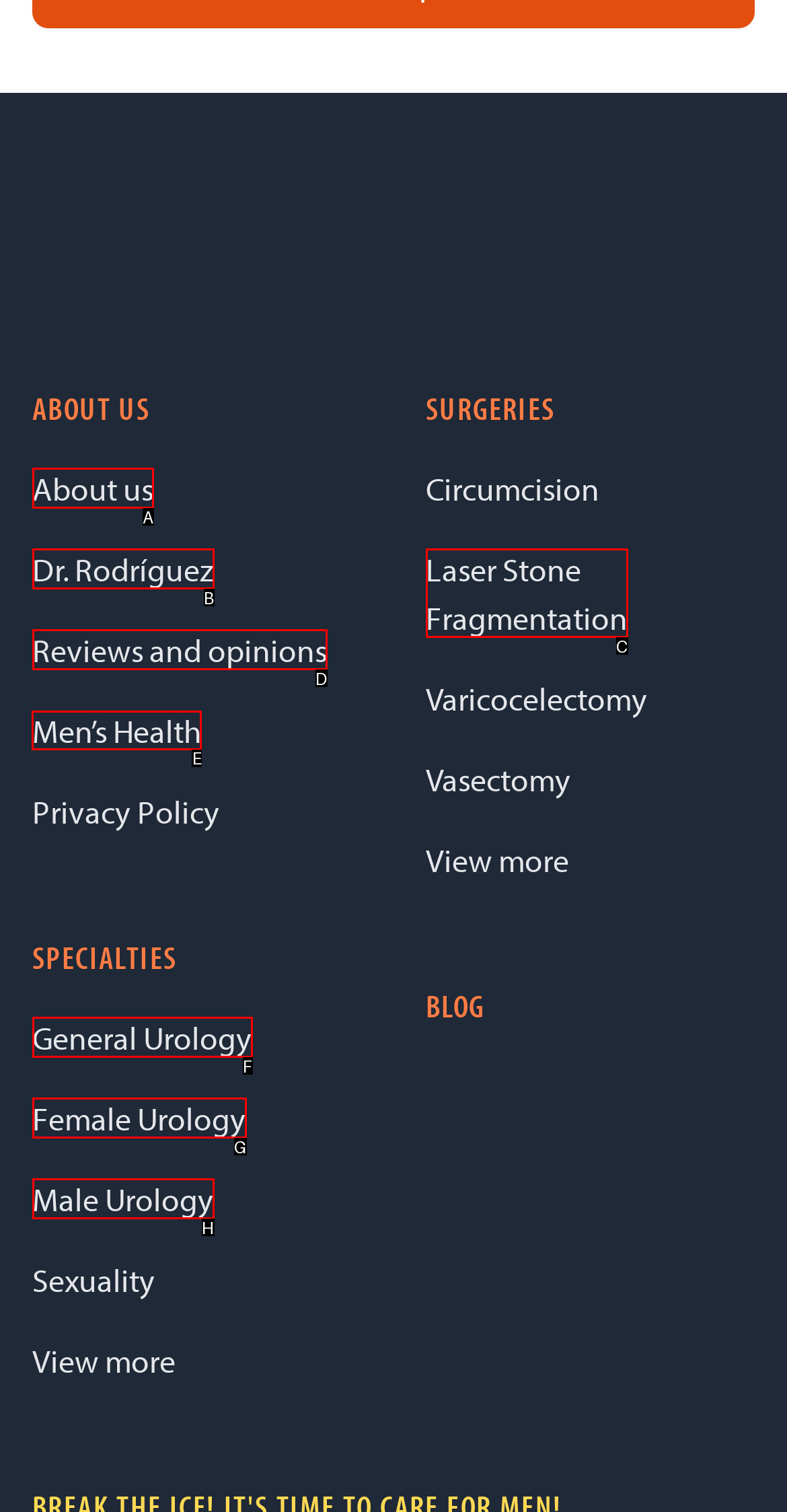Select the HTML element that needs to be clicked to carry out the task: Explore Men’s Health
Provide the letter of the correct option.

E